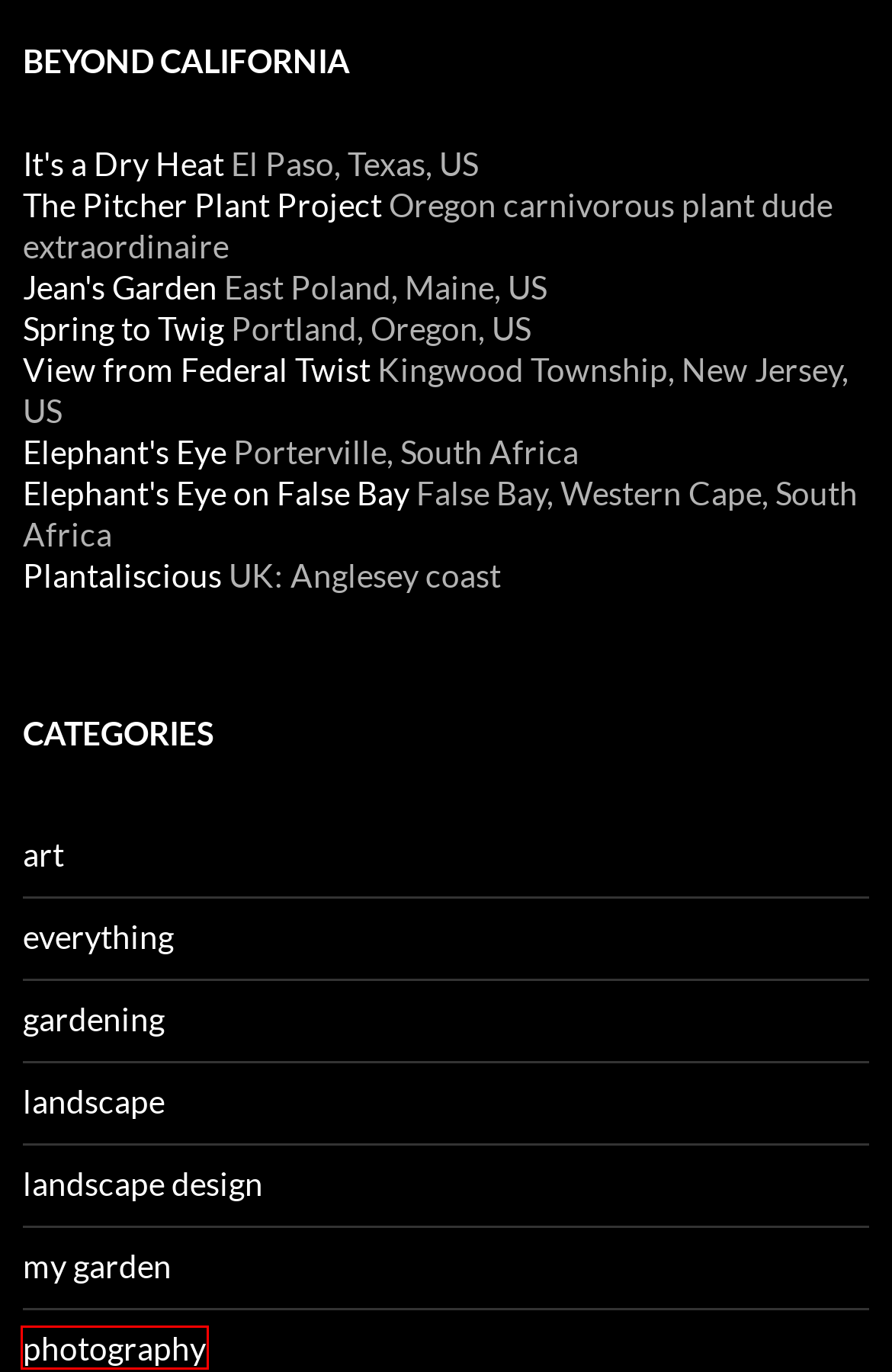You have a screenshot of a webpage with a red bounding box around an element. Select the webpage description that best matches the new webpage after clicking the element within the red bounding box. Here are the descriptions:
A. gardening | [ Lost in the Landscape ]
B. photography | [ Lost in the Landscape ]
C. Green Thumb Ricki – Plants, Flowers, Tree, and Horticulture
D. View from Federal Twist
E. everything | [ Lost in the Landscape ]
F. art | [ Lost in the Landscape ]
G. The Pitcher Plant Project - Memories from the garden.
H. landscape | [ Lost in the Landscape ]

B